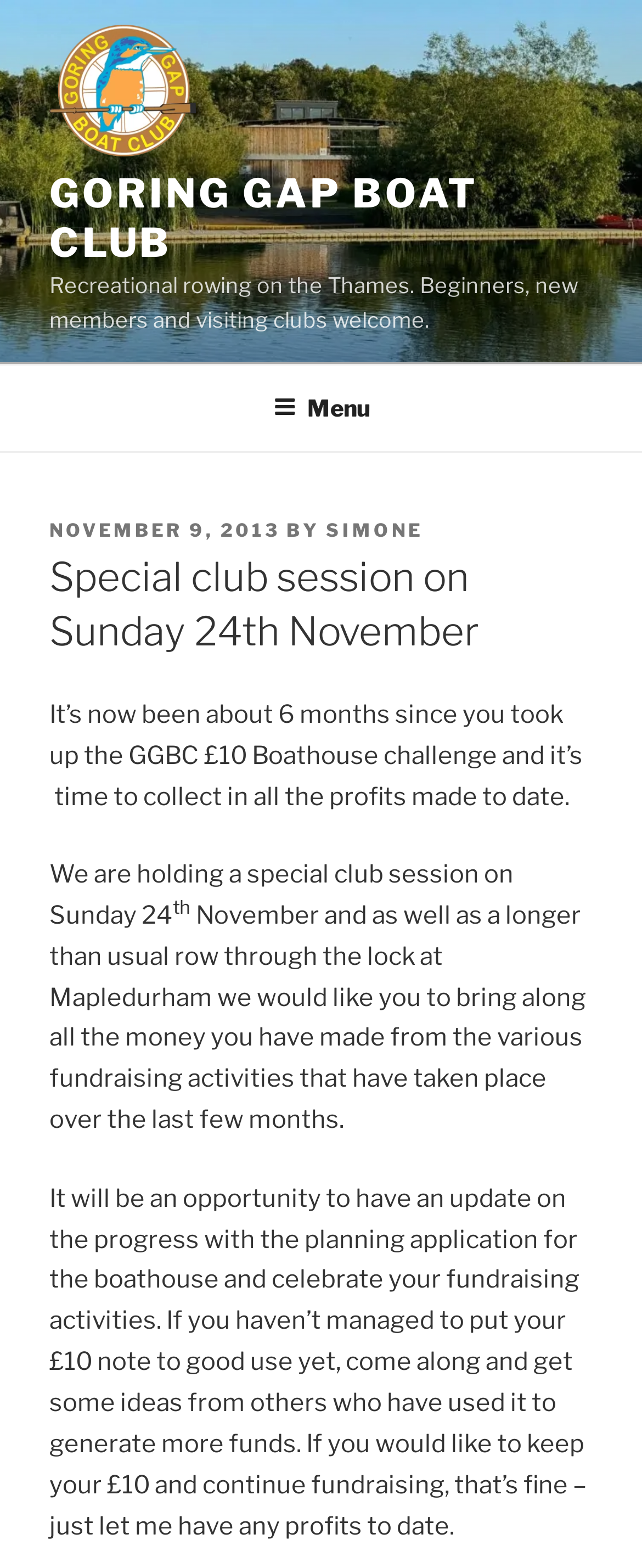Determine the bounding box for the UI element that matches this description: "Menu".

[0.388, 0.234, 0.612, 0.286]